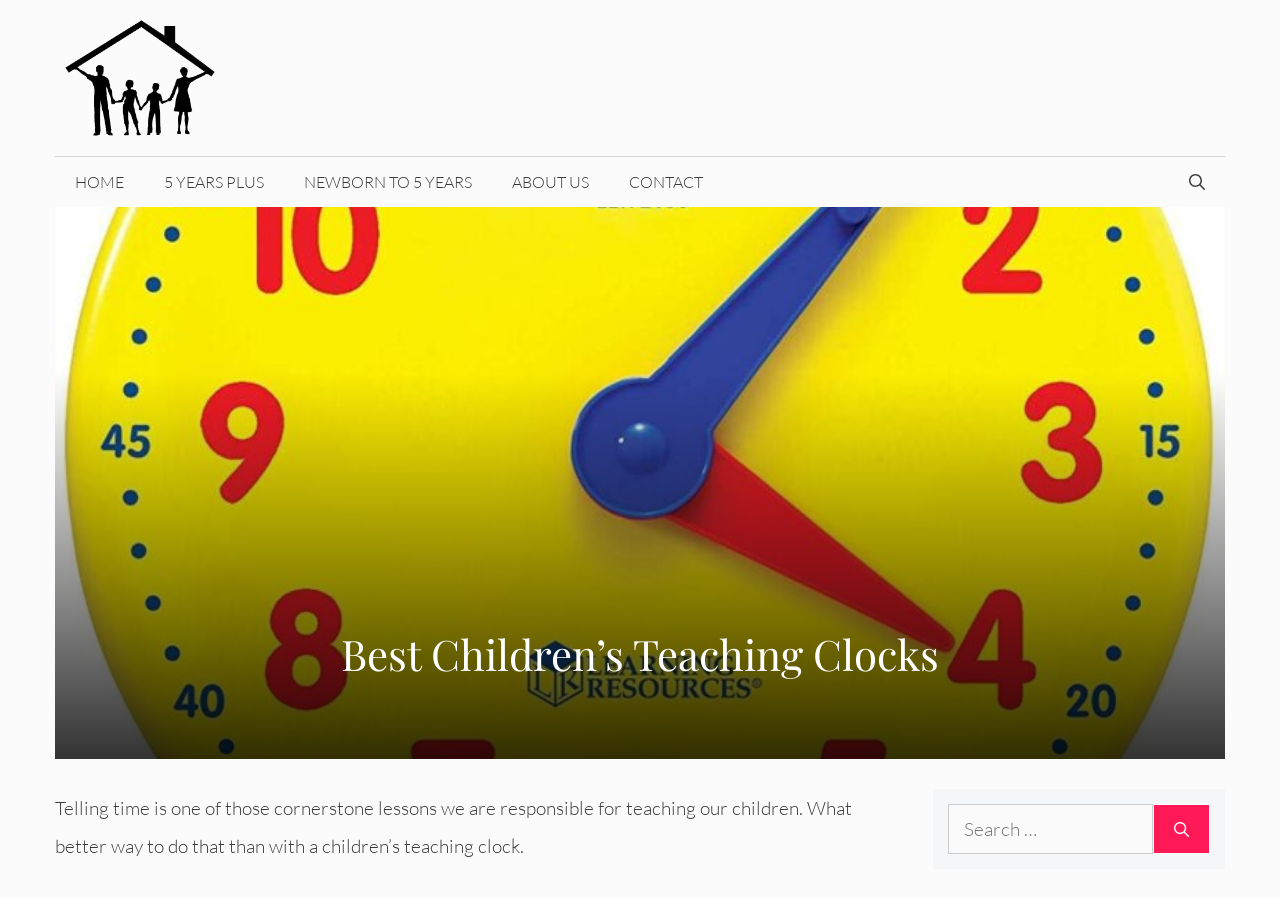Can you find the bounding box coordinates for the element to click on to achieve the instruction: "open search bar"?

[0.913, 0.175, 0.957, 0.231]